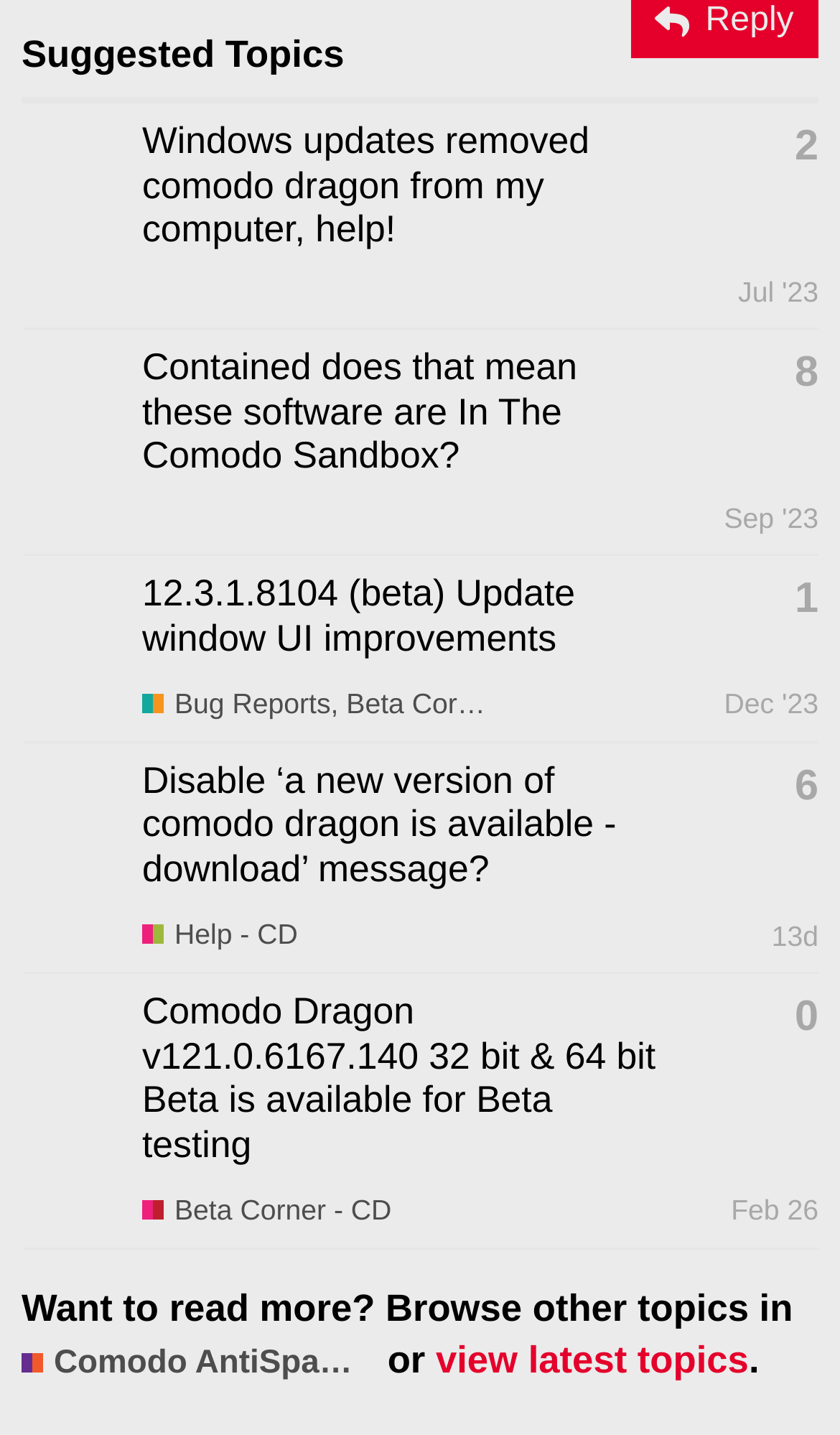Utilize the details in the image to give a detailed response to the question: How many replies does the topic 'Comodo Dragon v121.0.6167.140 32 bit & 64 bit Beta is available for Beta testing' have?

I looked at the gridcell element corresponding to the topic 'Comodo Dragon v121.0.6167.140 32 bit & 64 bit Beta is available for Beta testing' and found the generic element inside it, which indicates the number of replies. The number of replies is 0.